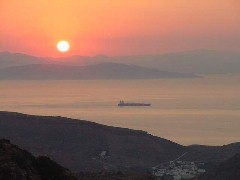Is the ship moving?
Based on the screenshot, give a detailed explanation to answer the question.

The caption states that the lone ship glides through the calm waters, which implies that the ship is moving, albeit slowly and smoothly.